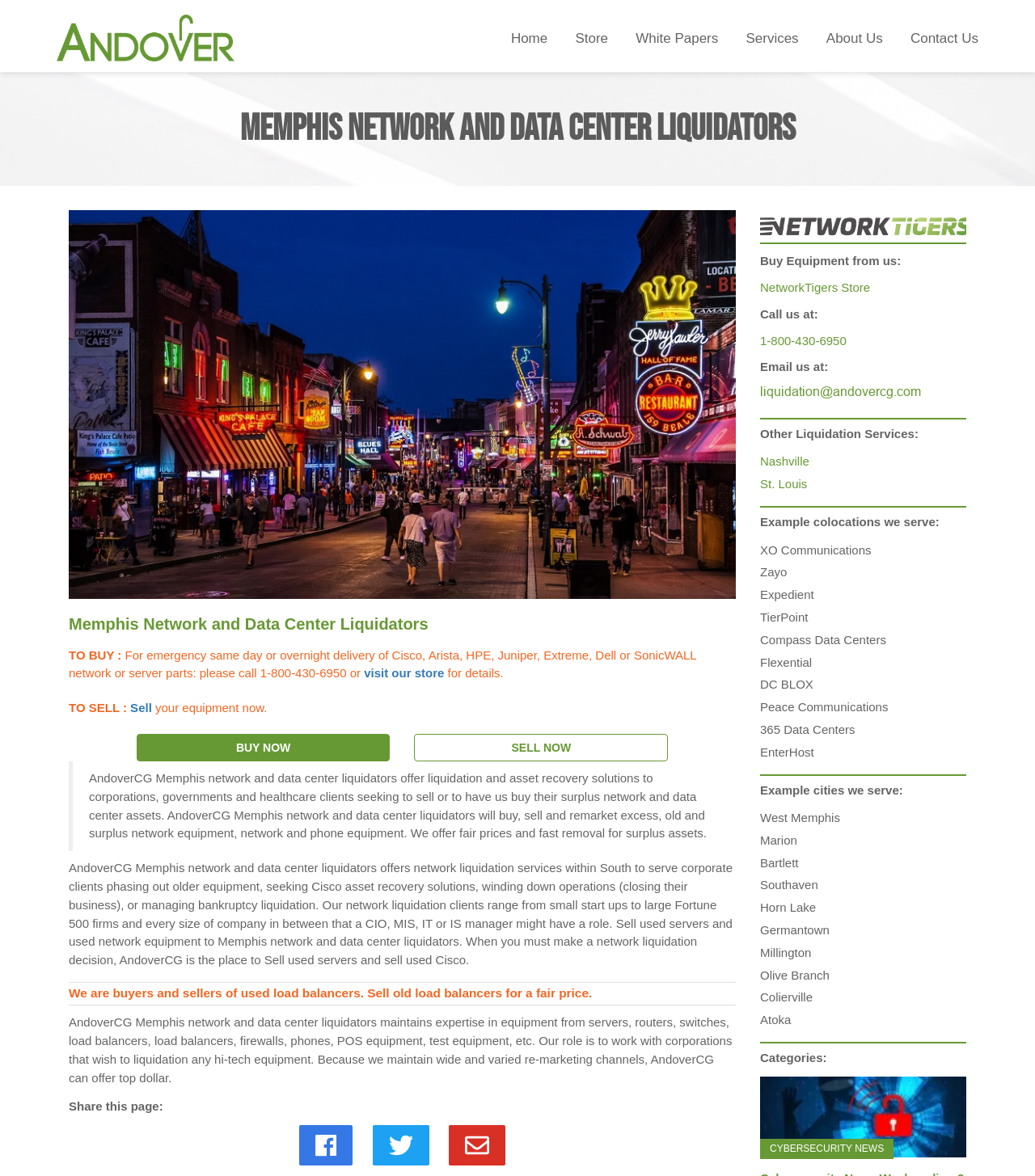Identify the bounding box coordinates of the clickable section necessary to follow the following instruction: "Click on the link to go to the homepage". The coordinates should be presented as four float numbers from 0 to 1, i.e., [left, top, right, bottom].

None